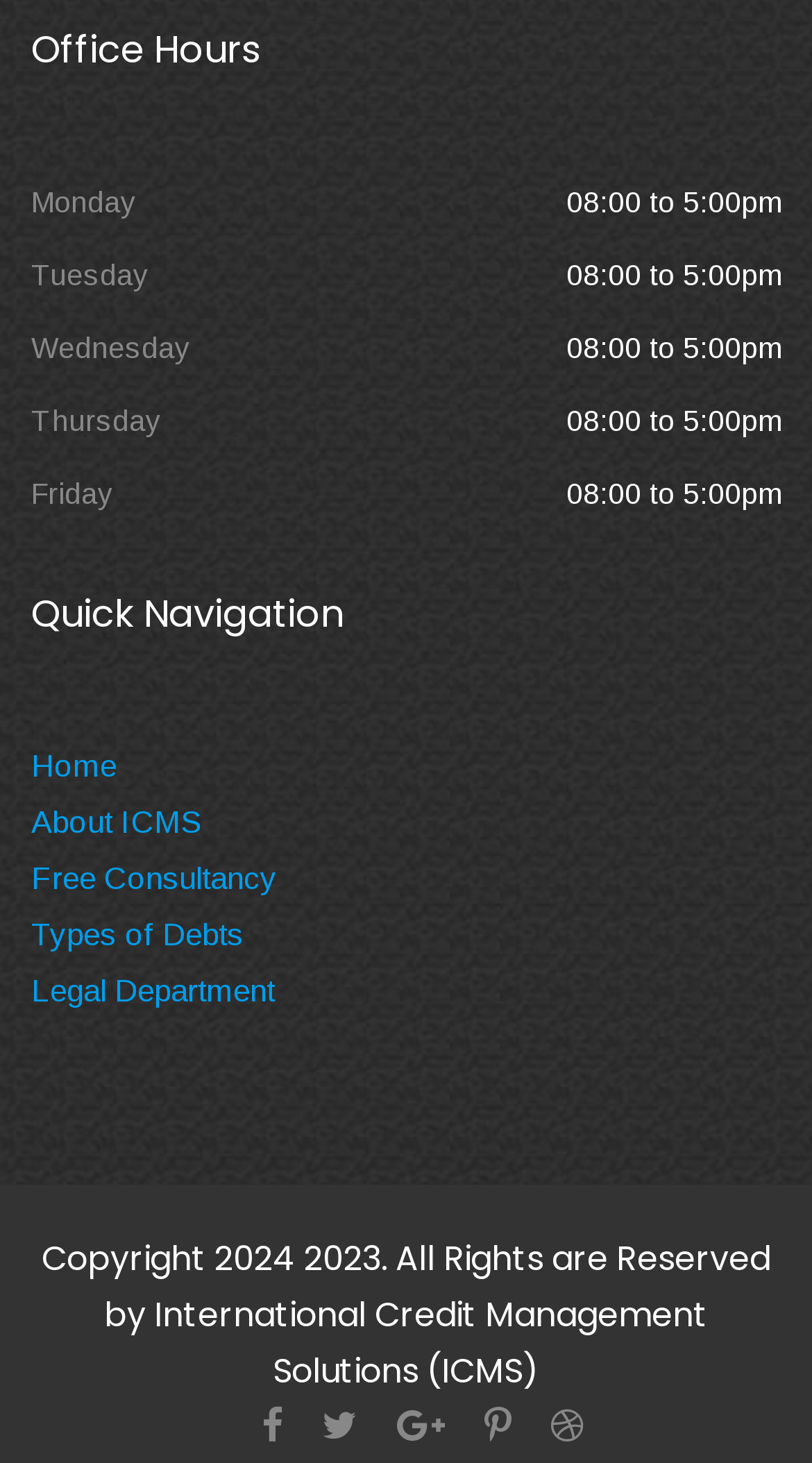Answer the question below in one word or phrase:
What are the office hours on Monday?

08:00 to 5:00pm